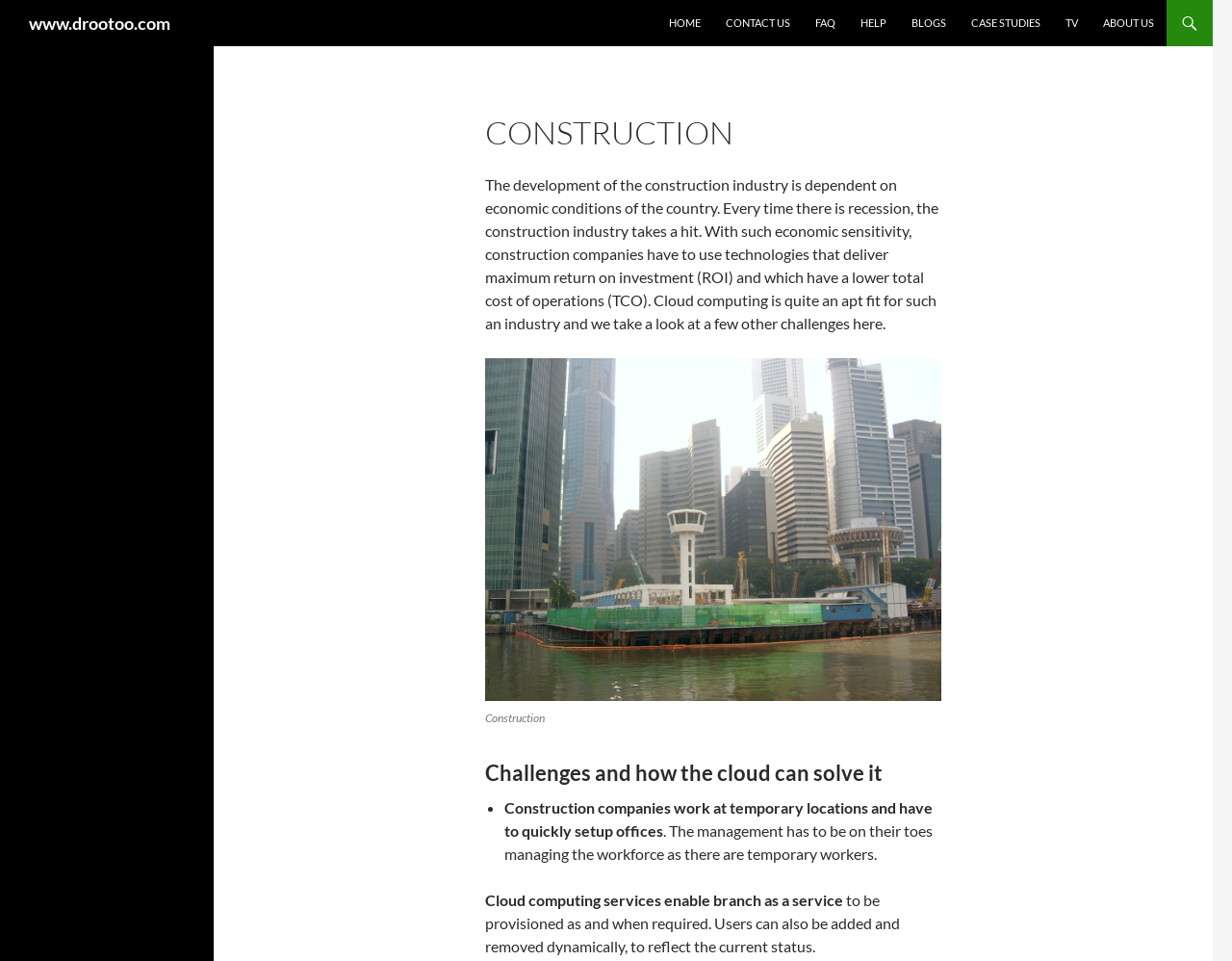What is shown in the image on the webpage?
Analyze the image and provide a thorough answer to the question.

The webpage contains an image with a caption 'Construction - Singapore Customs House', indicating that the image is of the Singapore Customs House, likely related to the construction industry.